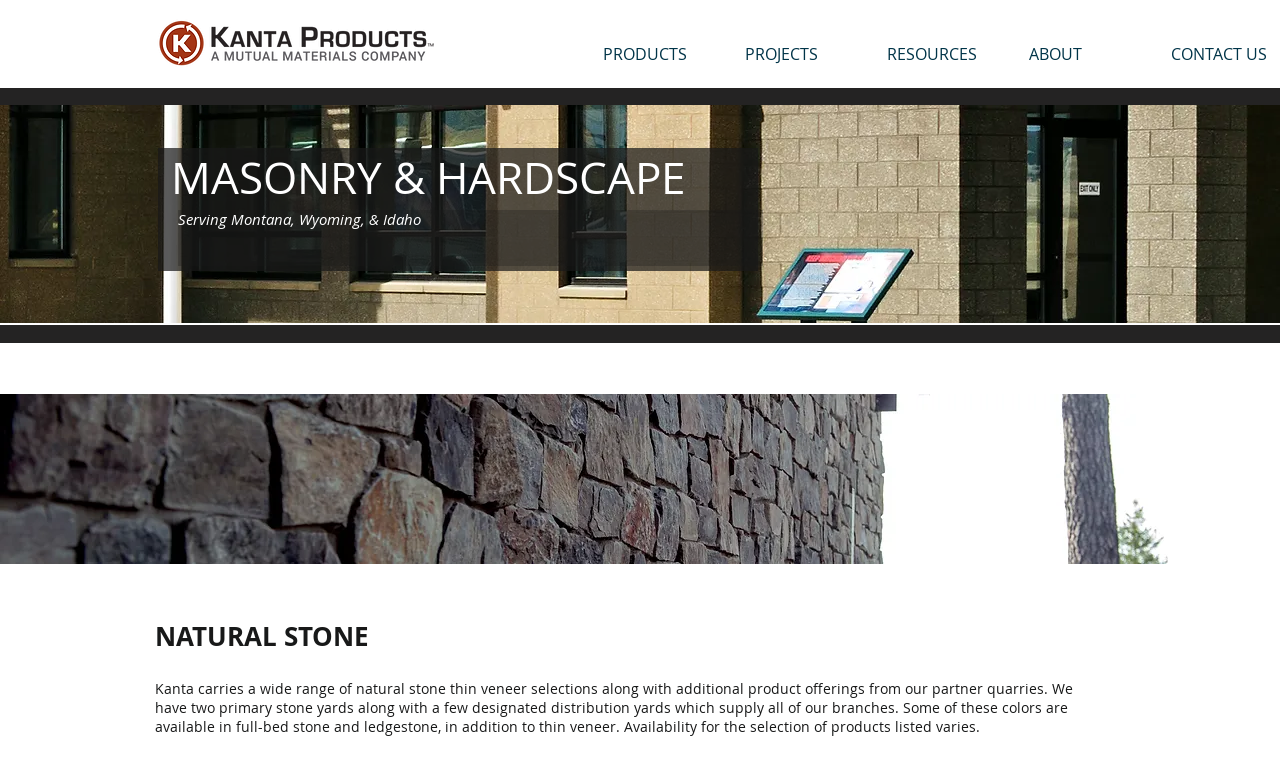What is the company name?
We need a detailed and exhaustive answer to the question. Please elaborate.

I inferred the company name from the logo image 'Kanta-logo-2021-horz-MMcompany.png' and the root element 'Natural Stone | kanta'.